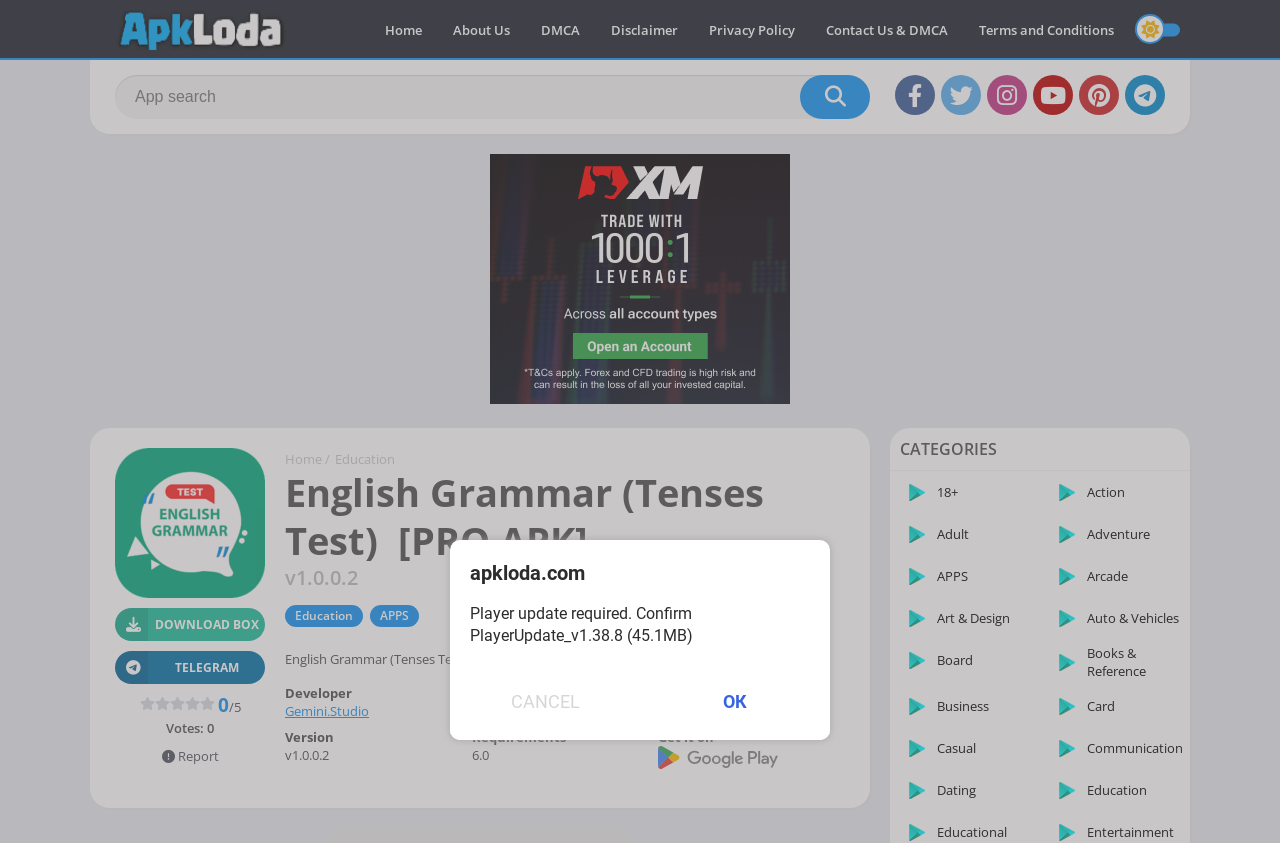Can you extract the headline from the webpage for me?

English Grammar (Tenses Test)  [PRO APK]